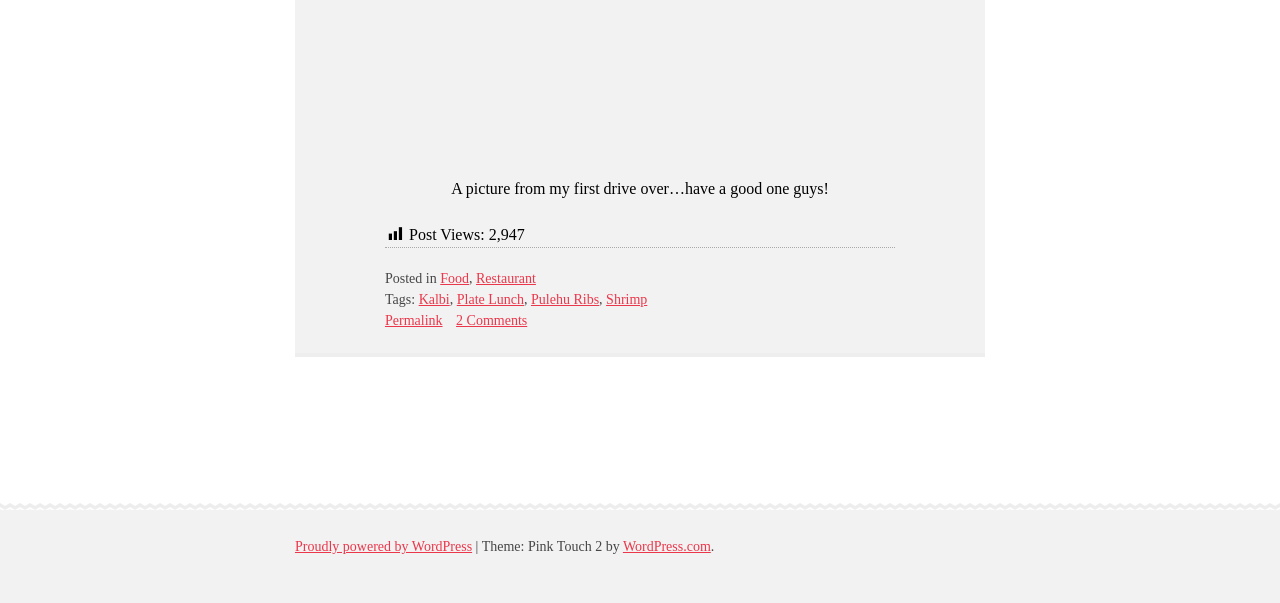Answer the following query with a single word or phrase:
What is the category of the post?

Food, Restaurant